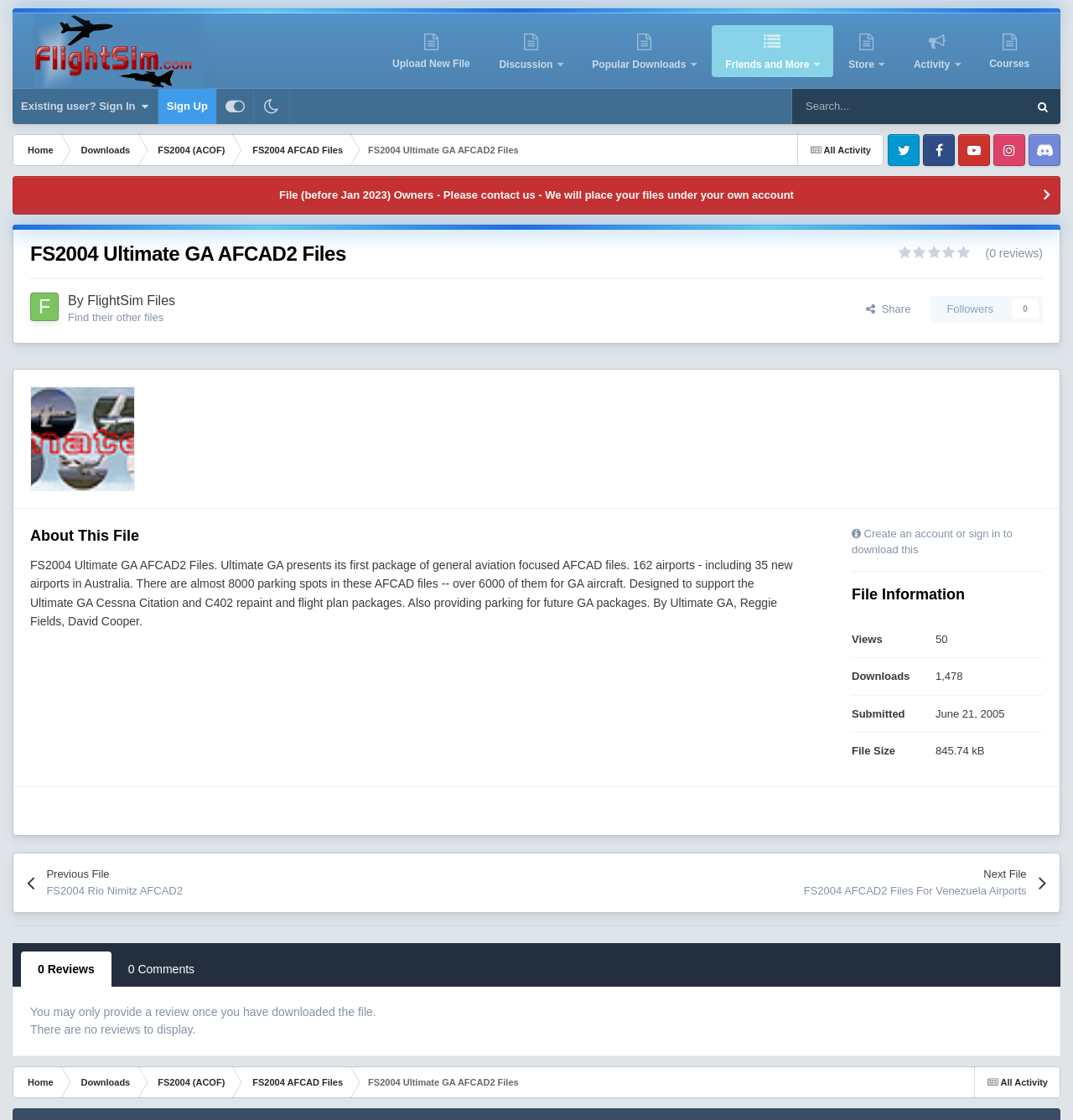Locate the bounding box coordinates of the element that should be clicked to fulfill the instruction: "Search for files".

[0.738, 0.079, 0.889, 0.111]